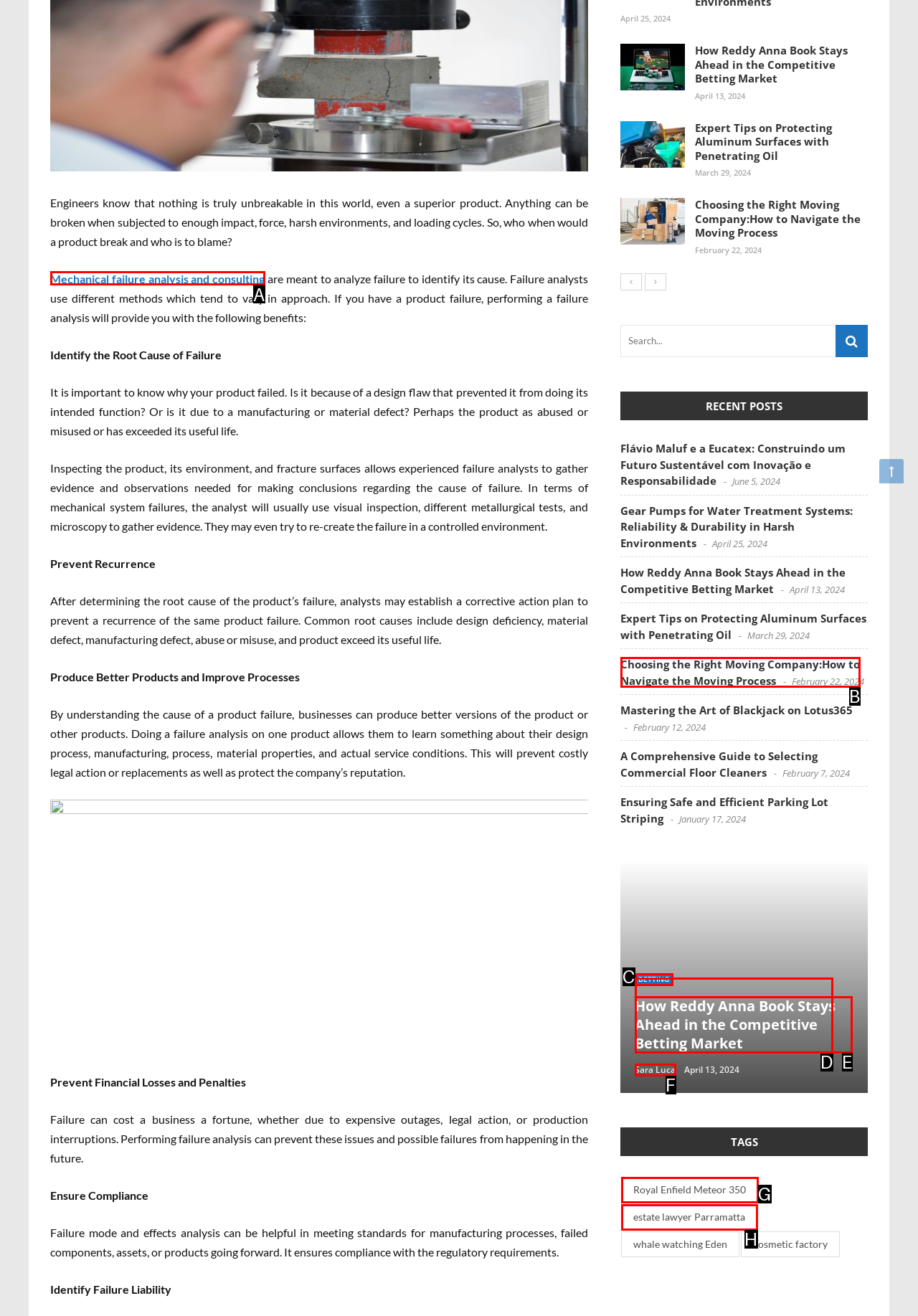Determine which option fits the element description: Royal Enfield Meteor 350
Answer with the option’s letter directly.

G